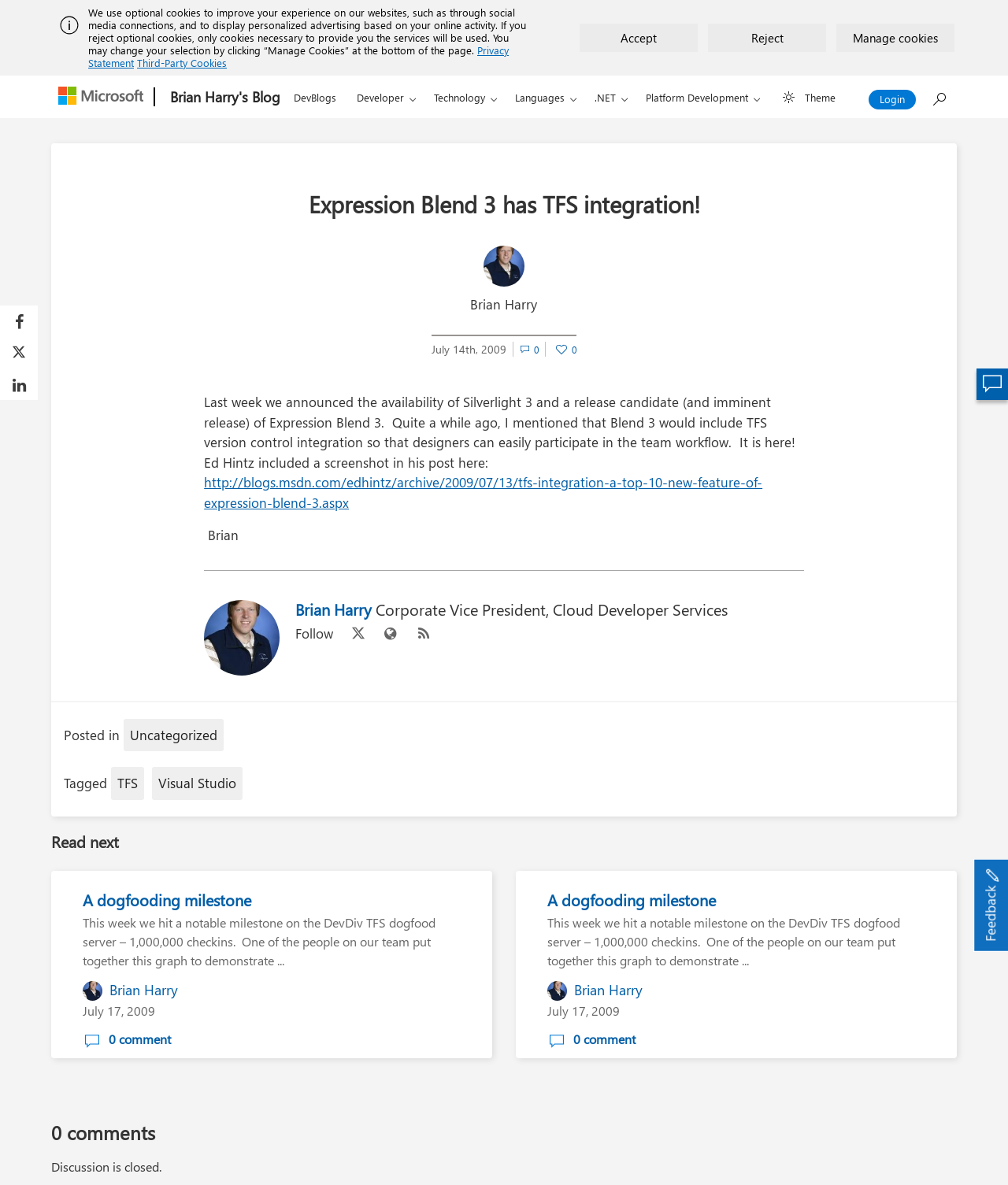Please identify the bounding box coordinates for the region that you need to click to follow this instruction: "Click the 'Login' button".

[0.862, 0.076, 0.909, 0.092]